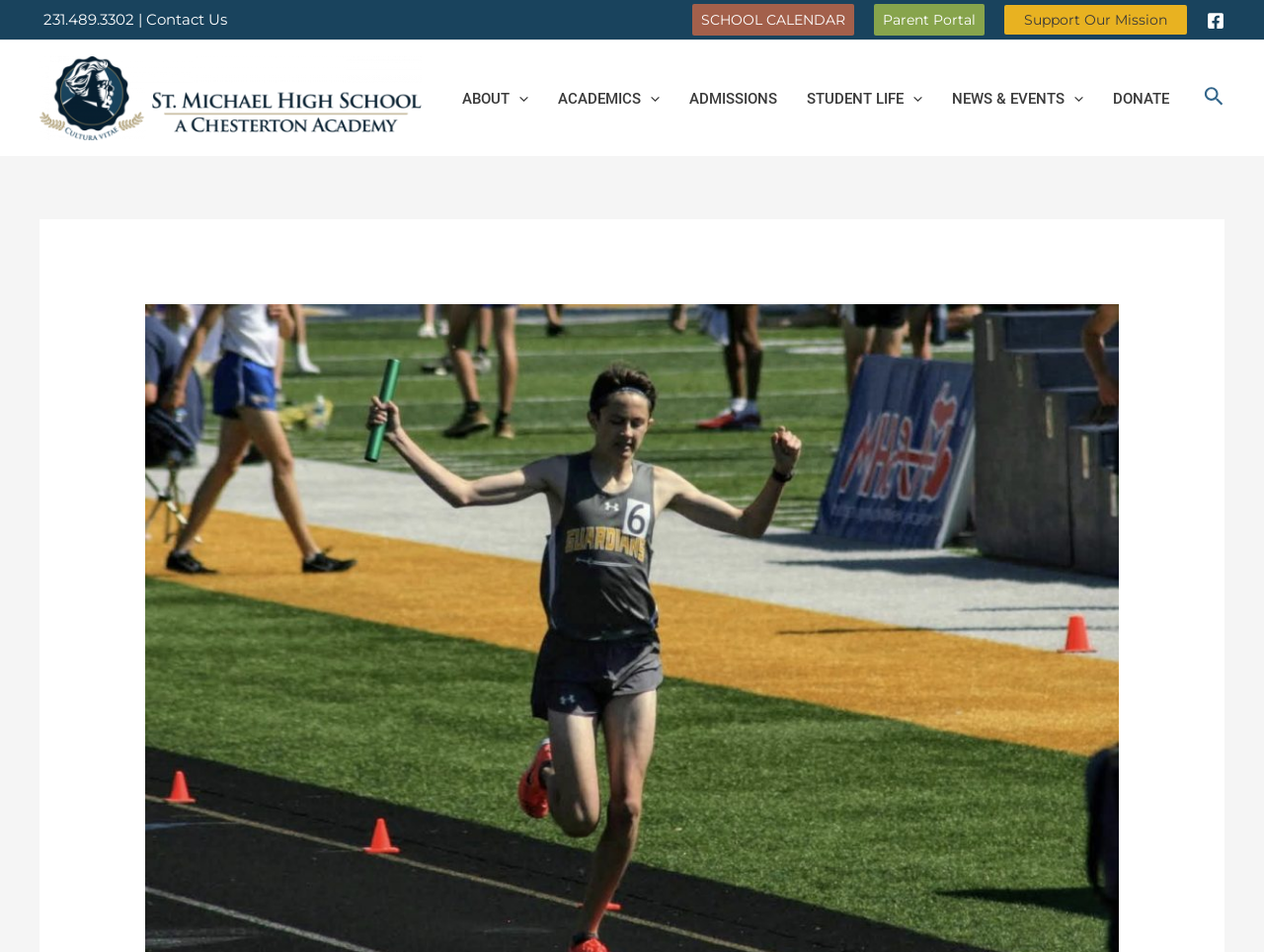Find the bounding box coordinates of the element you need to click on to perform this action: 'View School Calendar'. The coordinates should be represented by four float values between 0 and 1, in the format [left, top, right, bottom].

[0.548, 0.004, 0.676, 0.037]